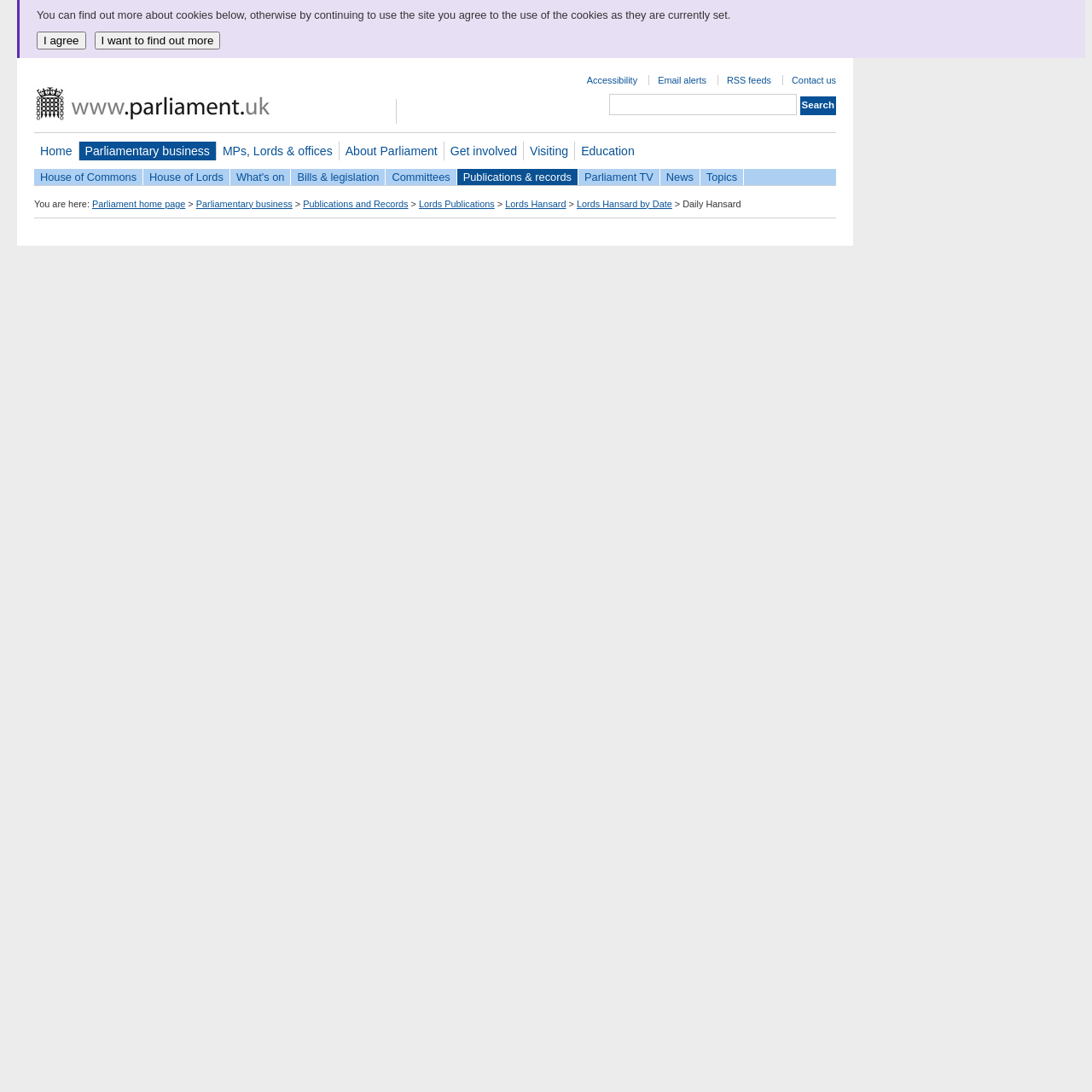Please find the bounding box coordinates of the clickable region needed to complete the following instruction: "search for something". The bounding box coordinates must consist of four float numbers between 0 and 1, i.e., [left, top, right, bottom].

[0.558, 0.086, 0.73, 0.106]